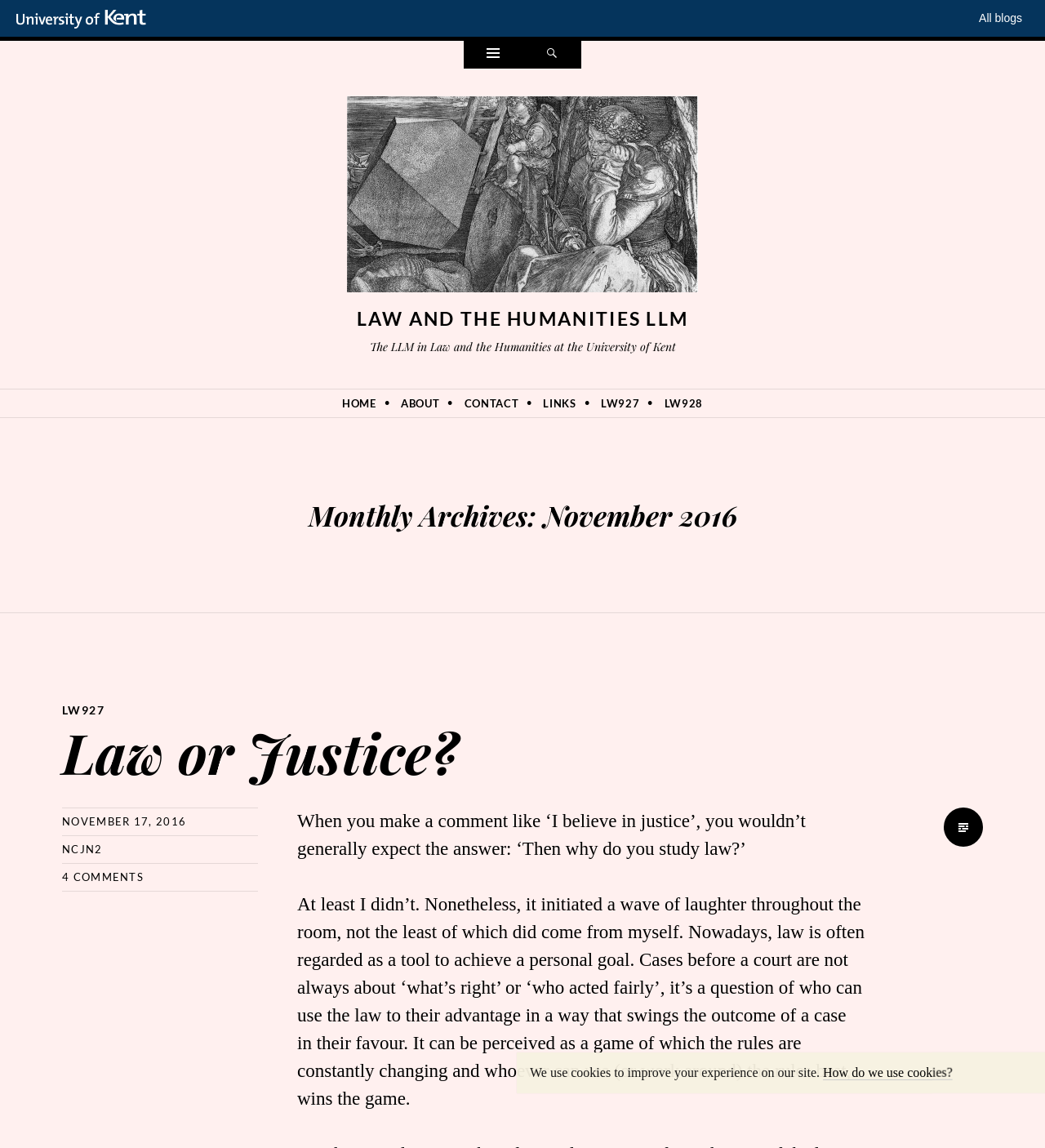Kindly determine the bounding box coordinates of the area that needs to be clicked to fulfill this instruction: "go to HOME page".

[0.32, 0.339, 0.368, 0.363]